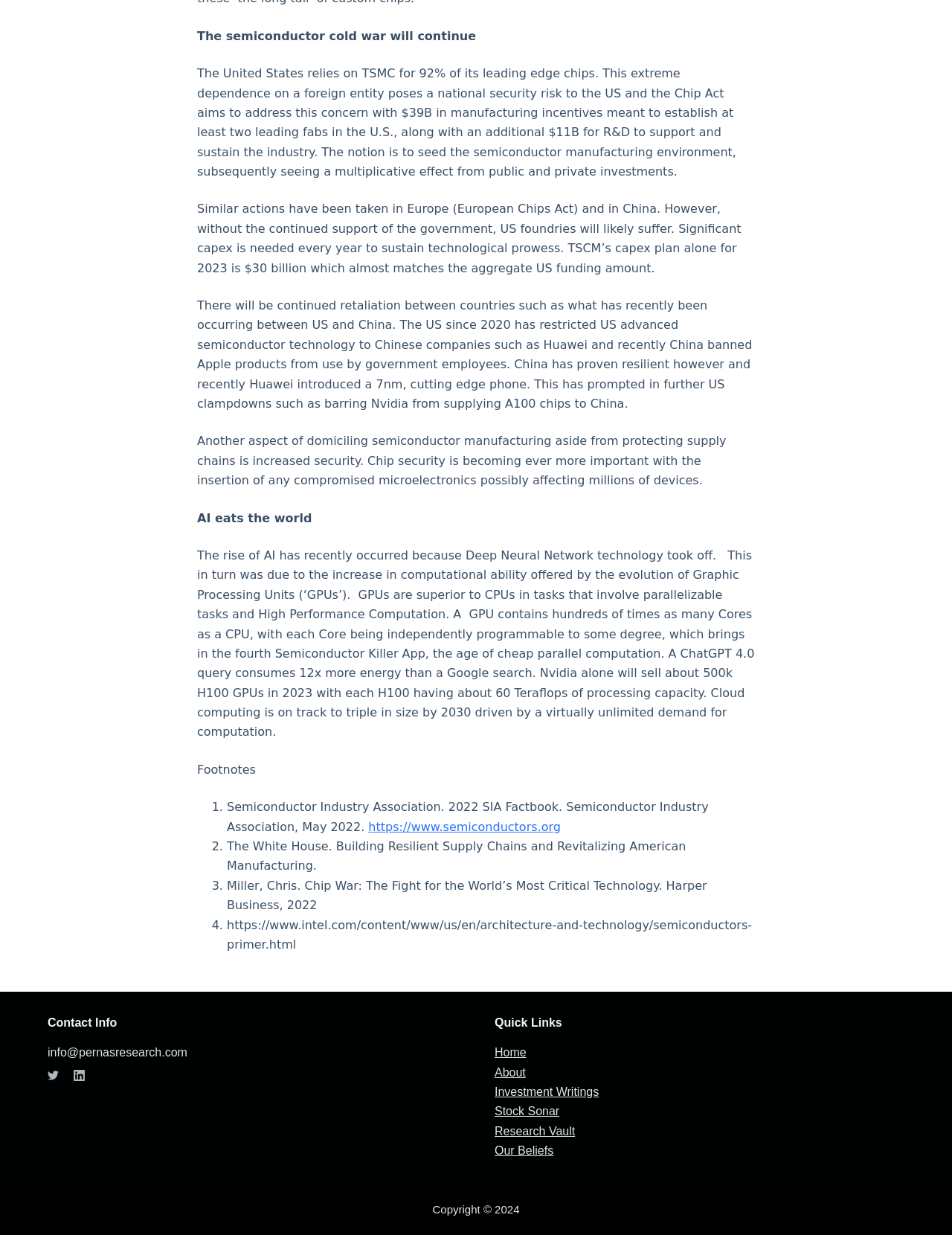Locate the bounding box of the UI element with the following description: "Research Vault".

[0.52, 0.911, 0.604, 0.921]